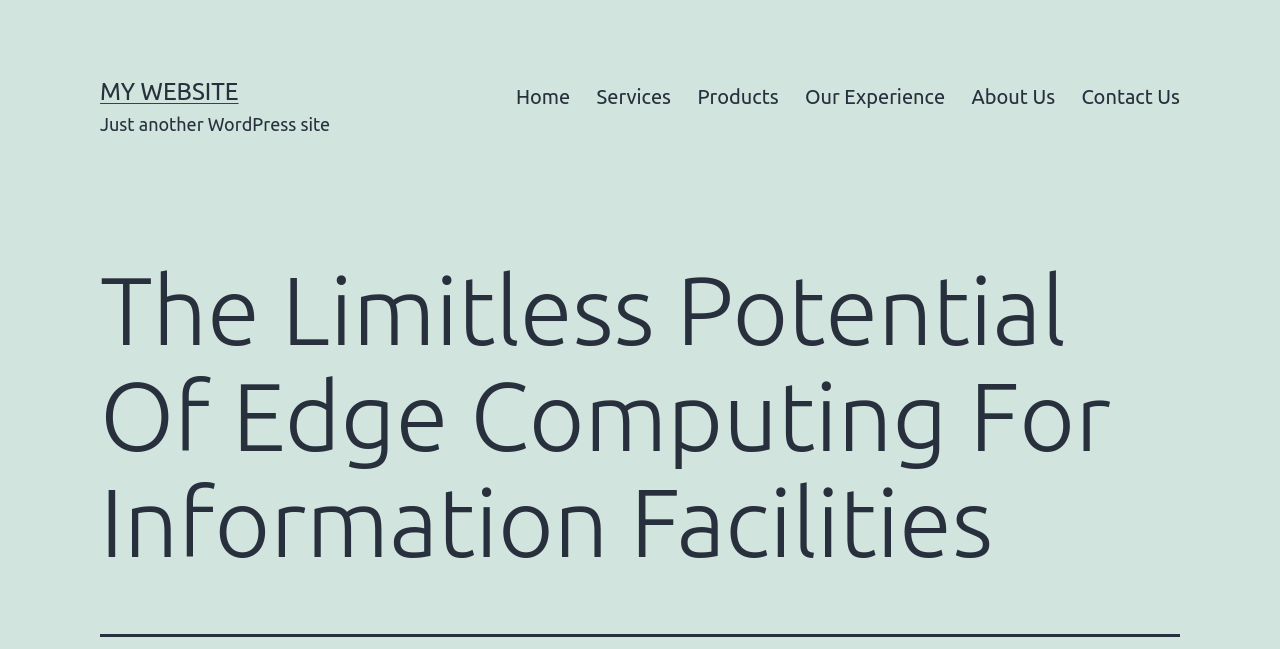Identify the main heading of the webpage and provide its text content.

The Limitless Potential Of Edge Computing For Information Facilities